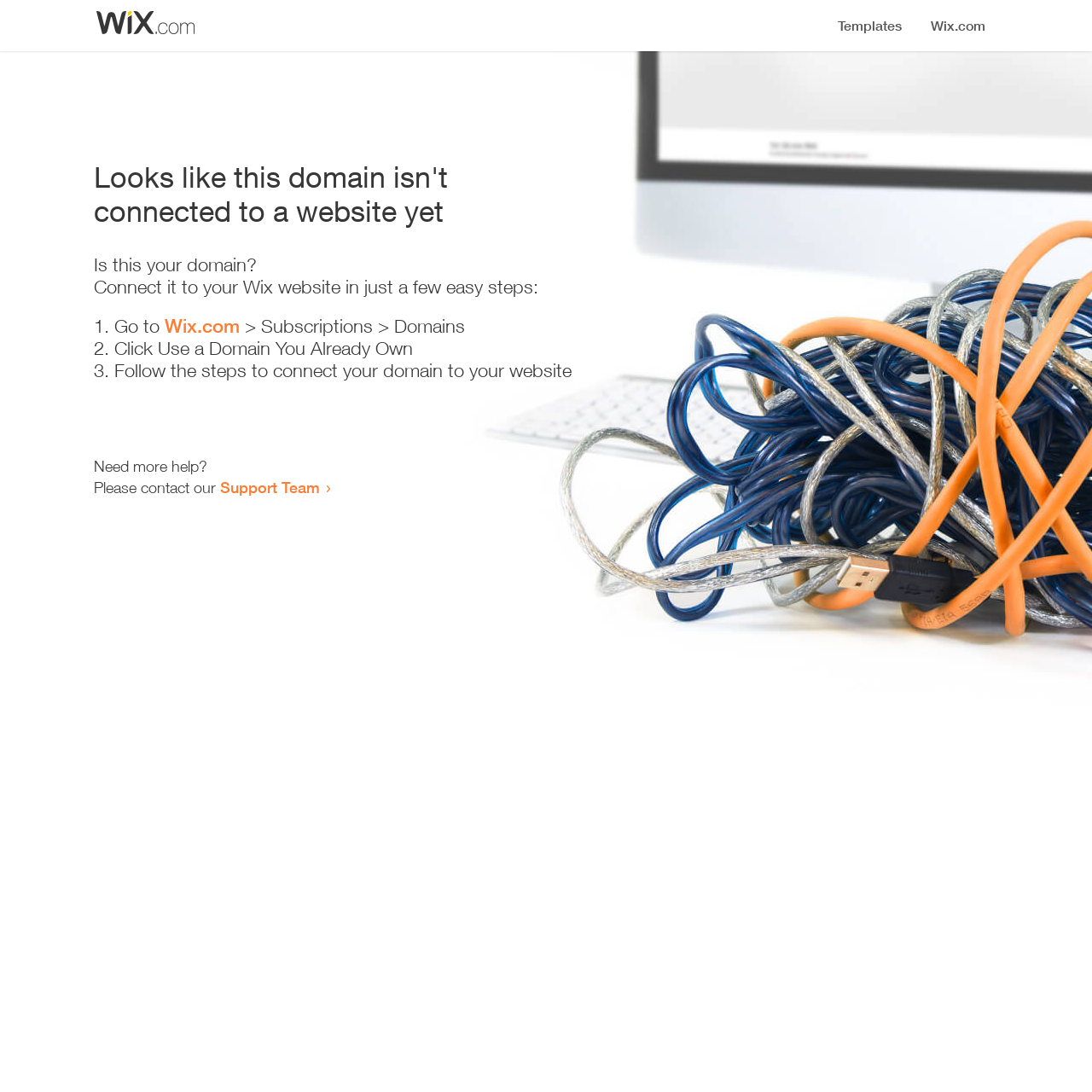Please determine the bounding box of the UI element that matches this description: Support Team. The coordinates should be given as (top-left x, top-left y, bottom-right x, bottom-right y), with all values between 0 and 1.

[0.202, 0.438, 0.293, 0.455]